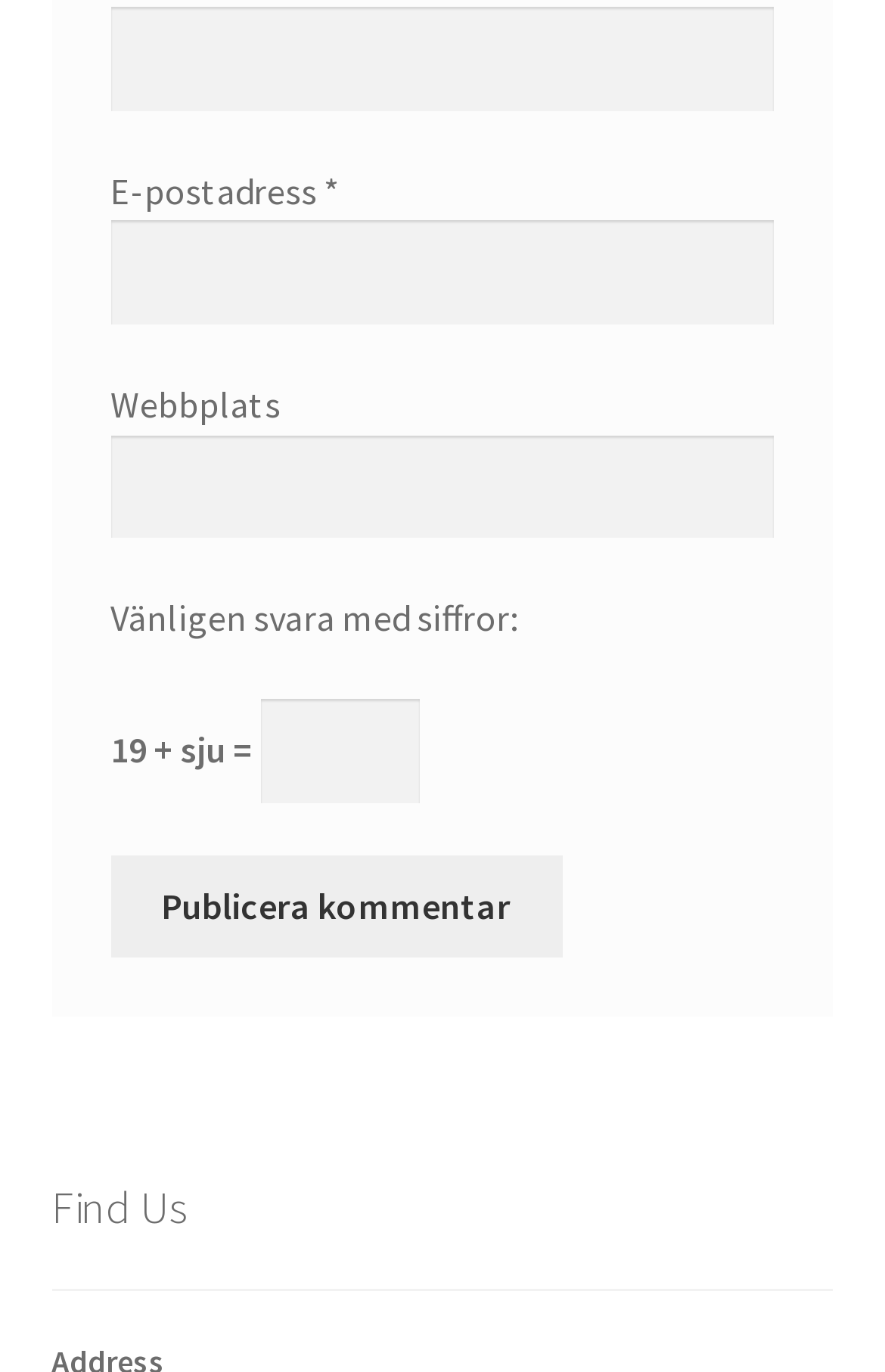What is the button at the bottom of the form for?
Based on the screenshot, provide a one-word or short-phrase response.

Submit comment